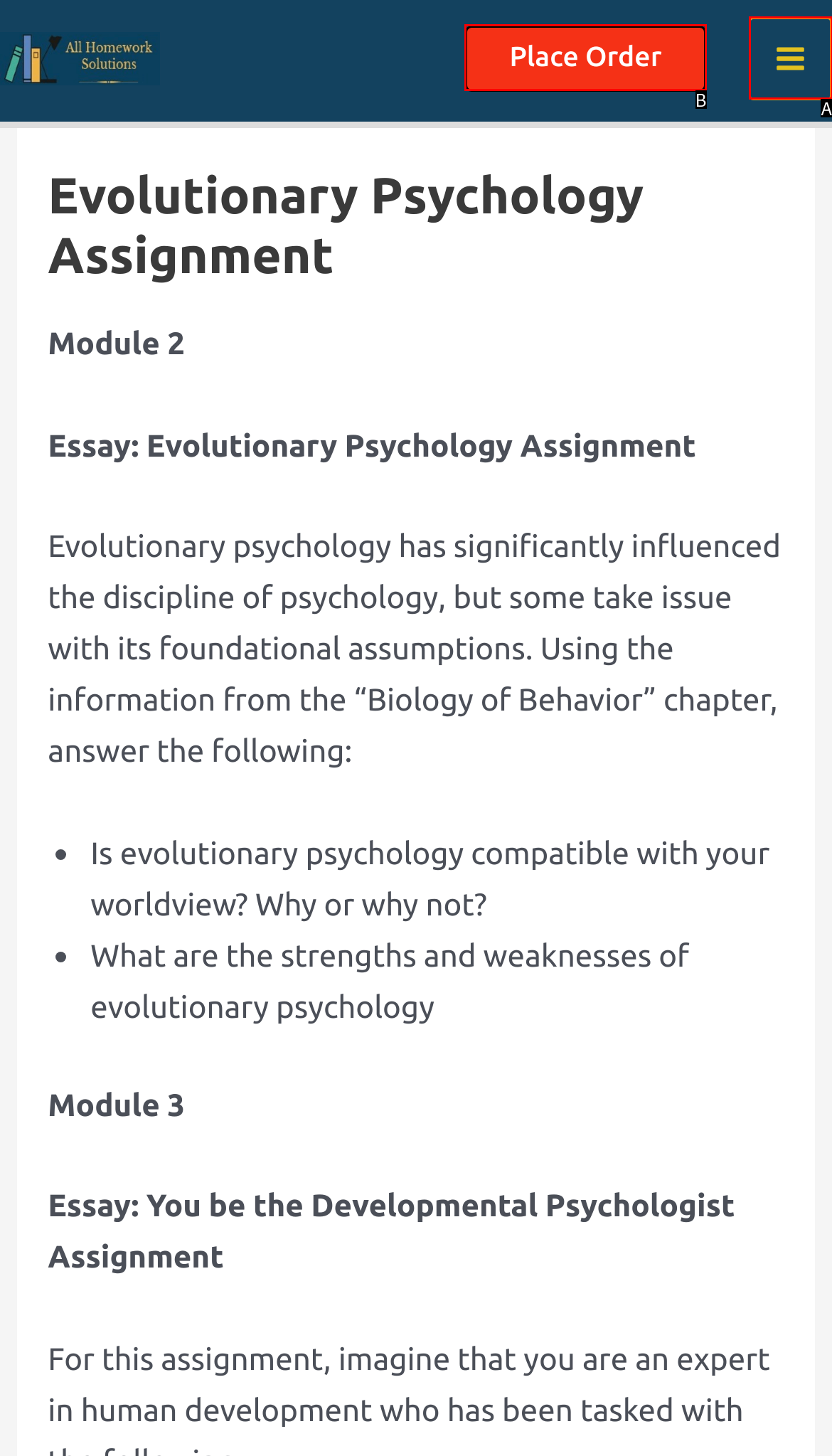Which UI element corresponds to this description: Place Order
Reply with the letter of the correct option.

B